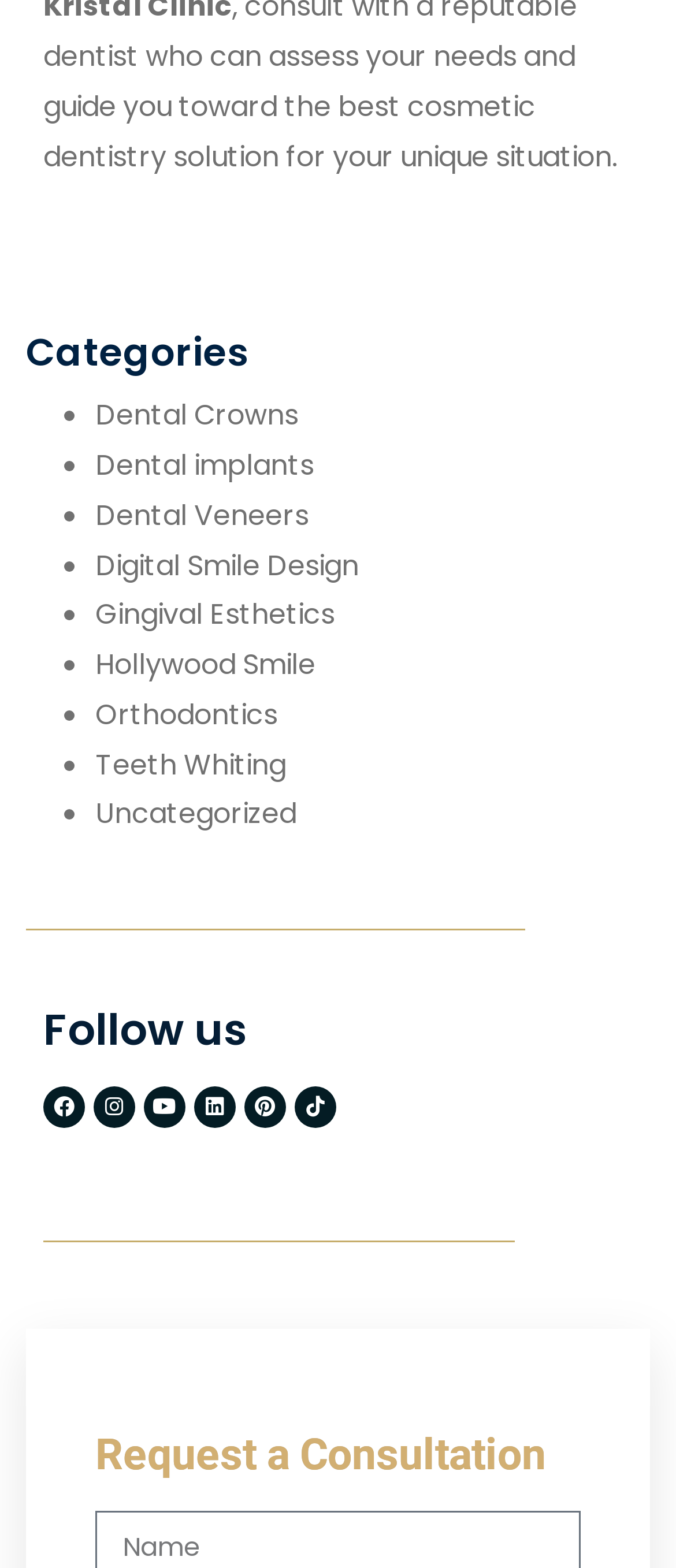Give a one-word or short-phrase answer to the following question: 
What social media platforms can you follow the website on?

Facebook, Instagram, Youtube, Linkedin, Pinterest, Tumblr